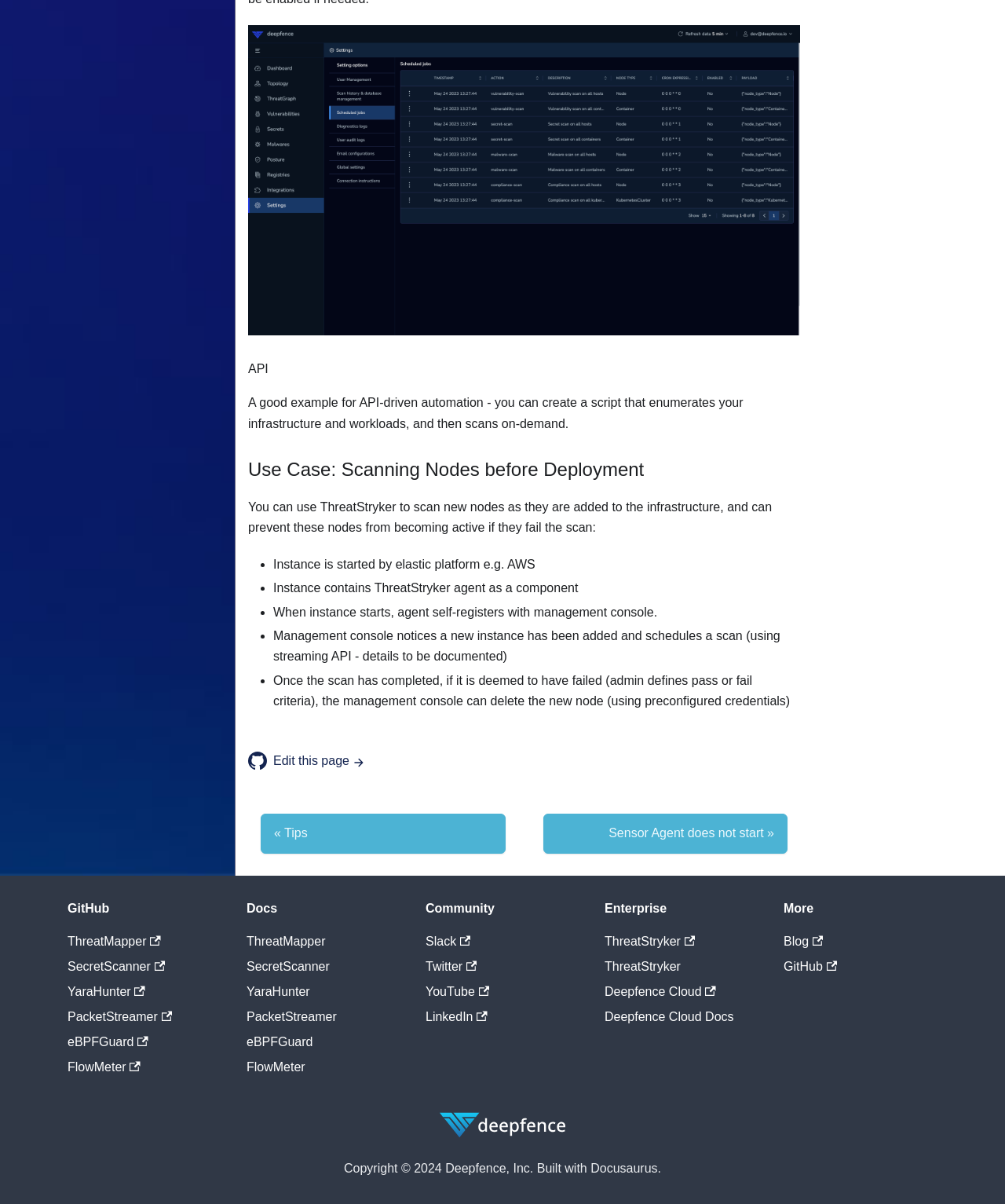Please locate the bounding box coordinates of the element that should be clicked to achieve the given instruction: "Visit 'ThreatMapper' documentation".

[0.245, 0.777, 0.324, 0.788]